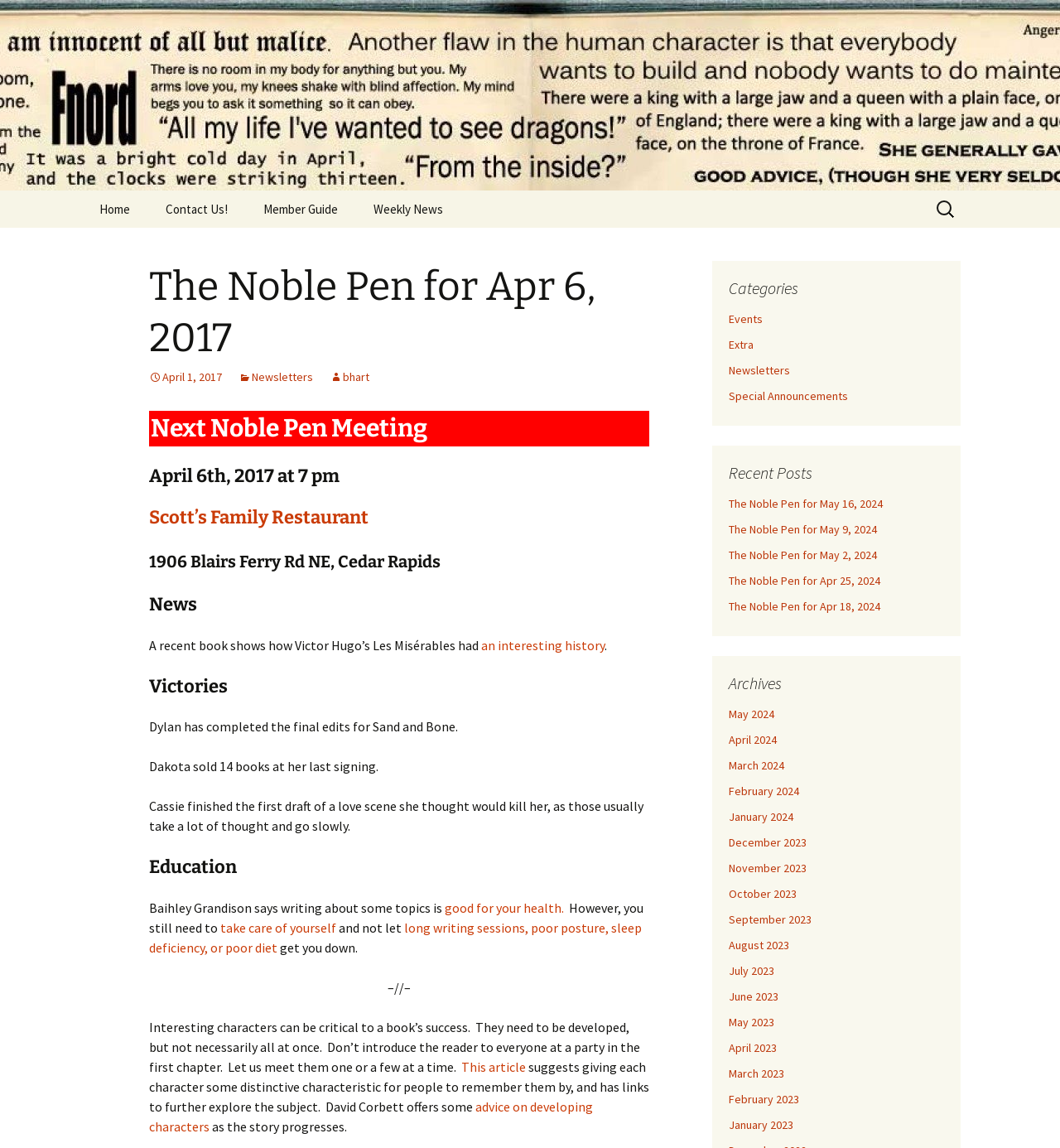Please identify the bounding box coordinates of the element I should click to complete this instruction: 'Read about Cal's balanced attack'. The coordinates should be given as four float numbers between 0 and 1, like this: [left, top, right, bottom].

None